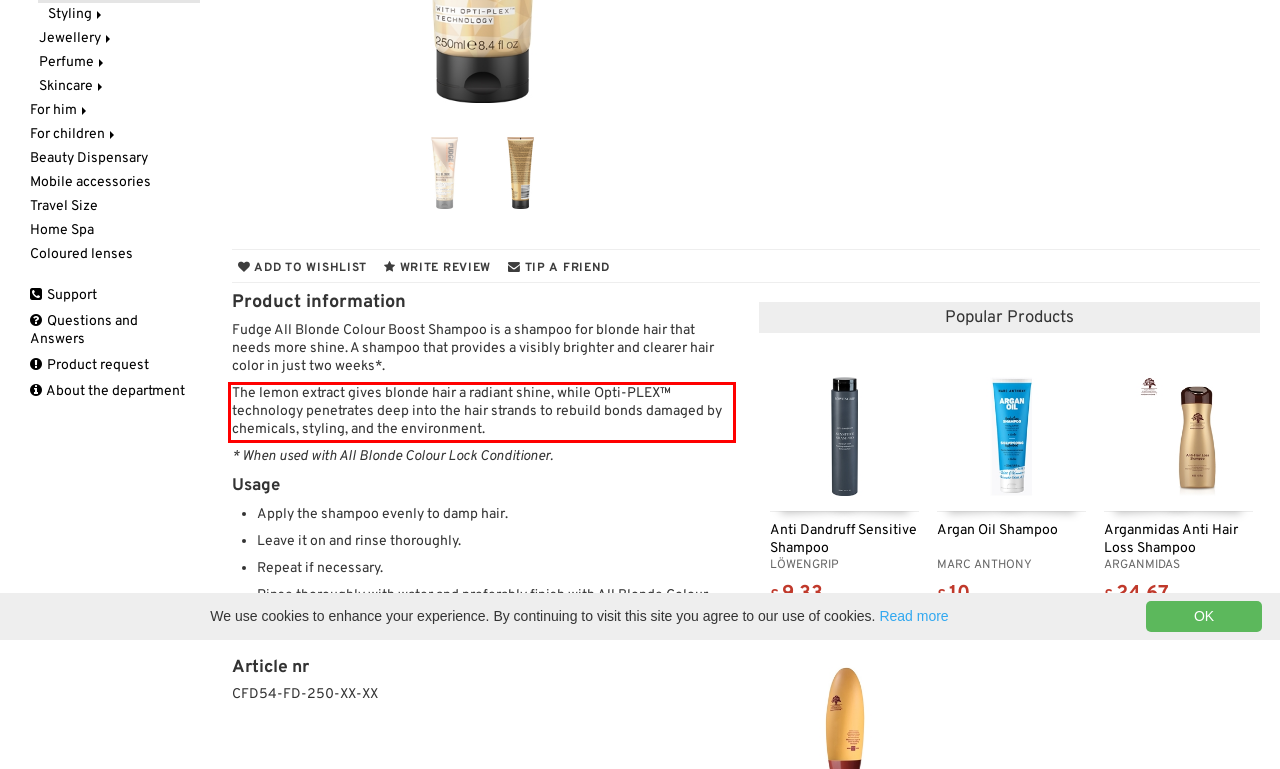With the given screenshot of a webpage, locate the red rectangle bounding box and extract the text content using OCR.

The lemon extract gives blonde hair a radiant shine, while Opti-PLEX™ technology penetrates deep into the hair strands to rebuild bonds damaged by chemicals, styling, and the environment.